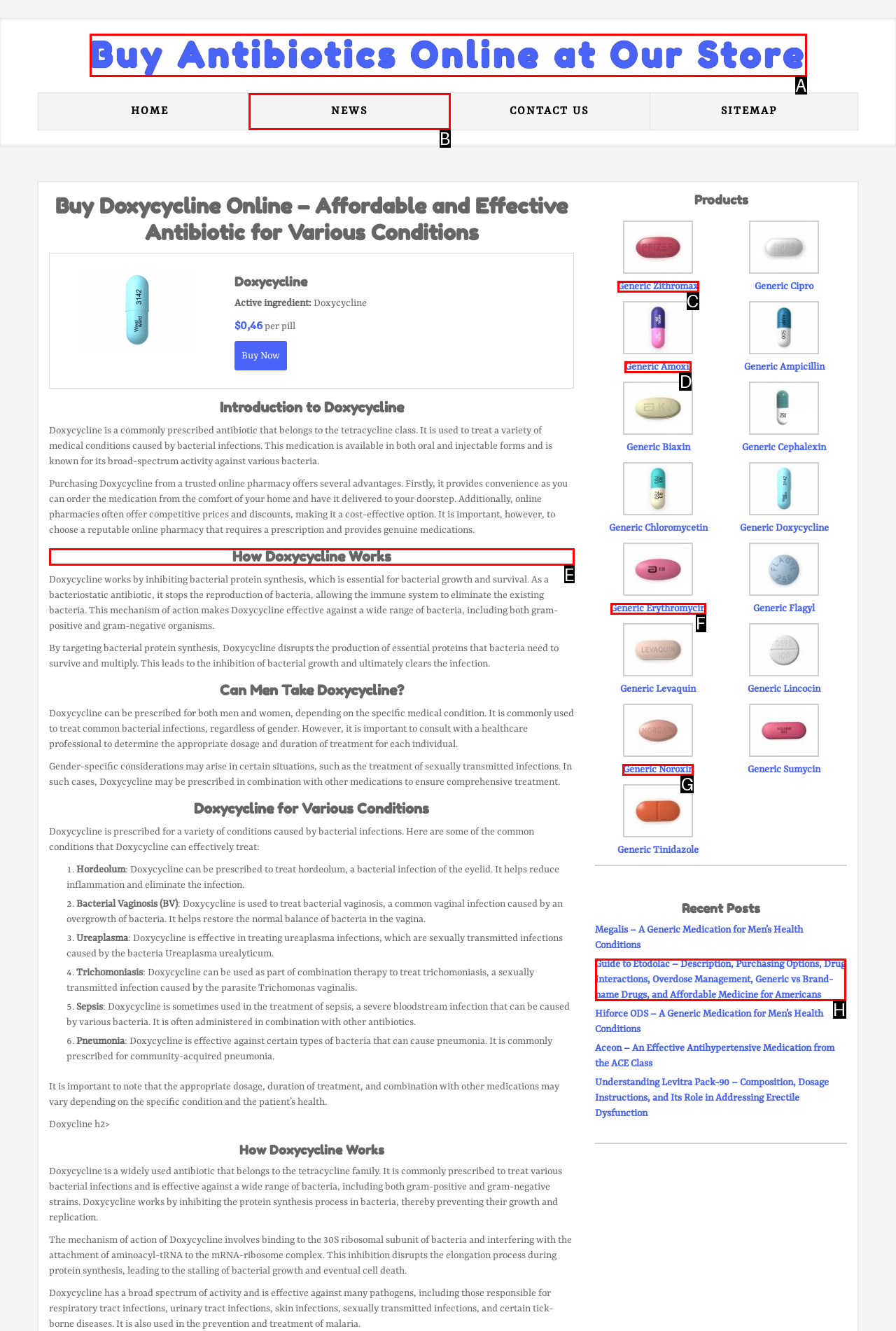Look at the highlighted elements in the screenshot and tell me which letter corresponds to the task: View source image on contributor's website.

None